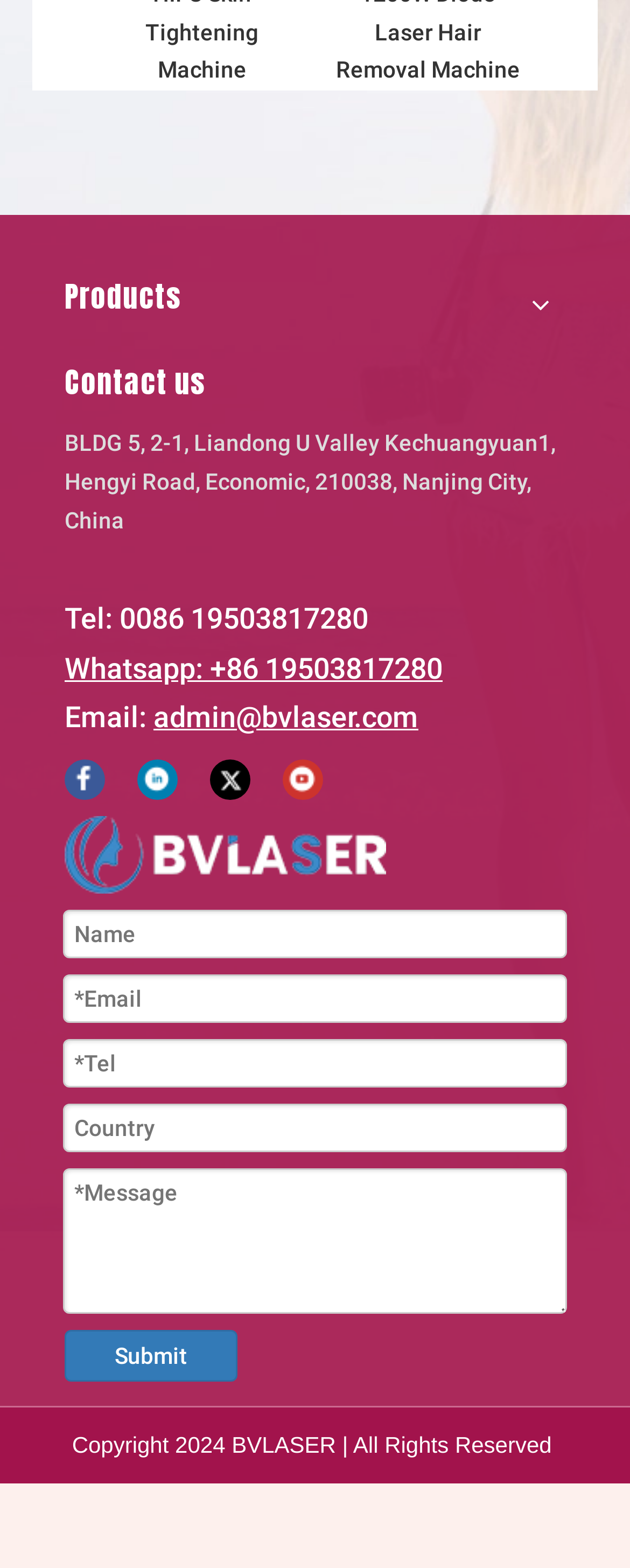Ascertain the bounding box coordinates for the UI element detailed here: "Whatsapp: +86 19503817280". The coordinates should be provided as [left, top, right, bottom] with each value being a float between 0 and 1.

[0.103, 0.415, 0.703, 0.437]